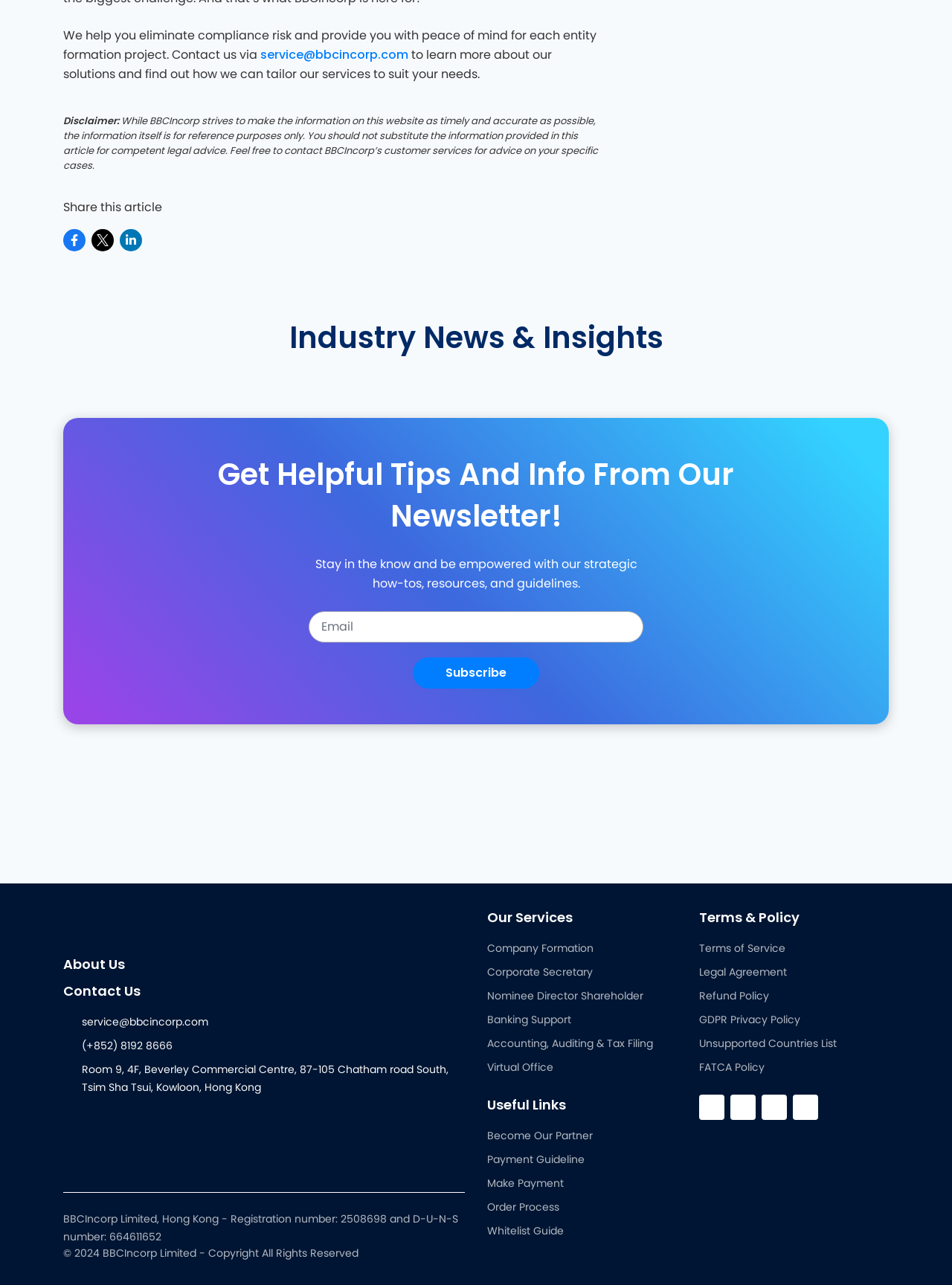Please mark the clickable region by giving the bounding box coordinates needed to complete this instruction: "Follow us on Twitter".

[0.734, 0.852, 0.761, 0.871]